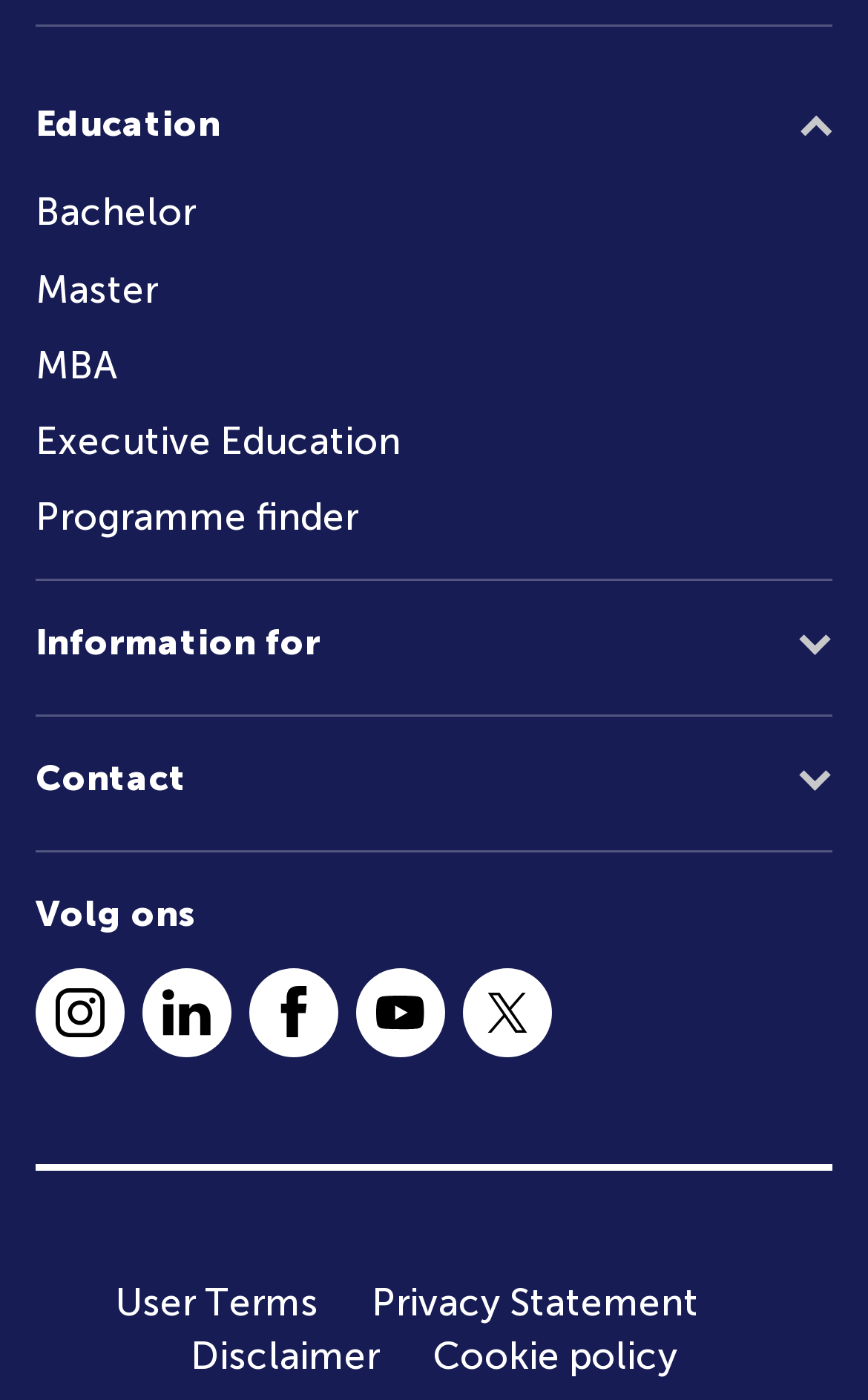Highlight the bounding box coordinates of the element that should be clicked to carry out the following instruction: "Enter username". The coordinates must be given as four float numbers ranging from 0 to 1, i.e., [left, top, right, bottom].

None